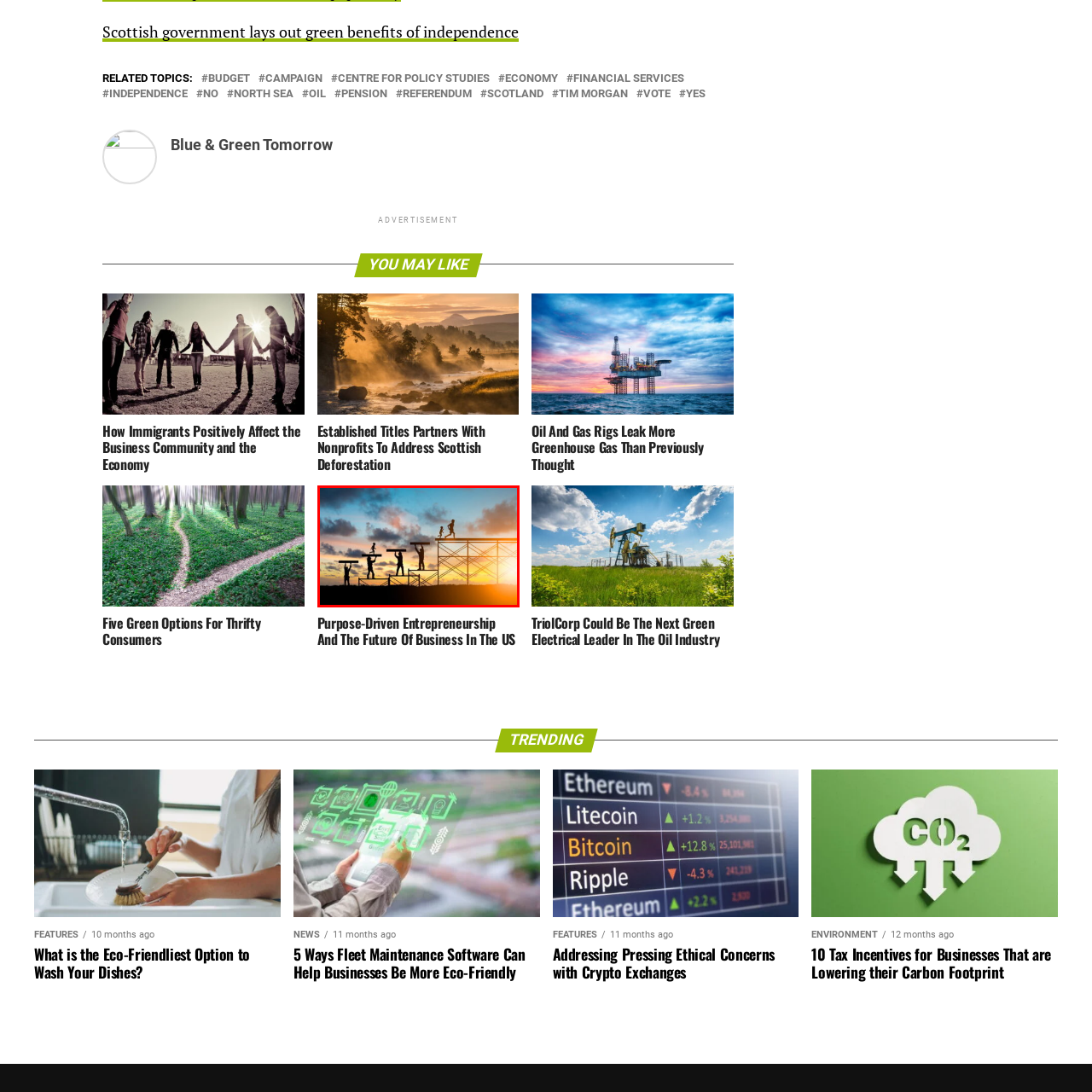What are the individuals carrying?
Review the image encased within the red bounding box and supply a detailed answer according to the visual information available.

According to the caption, 'each person is carrying a beam or plank, symbolizing hard work and the collective effort required to build something substantial', indicating that the individuals in the image are carrying beams or planks.